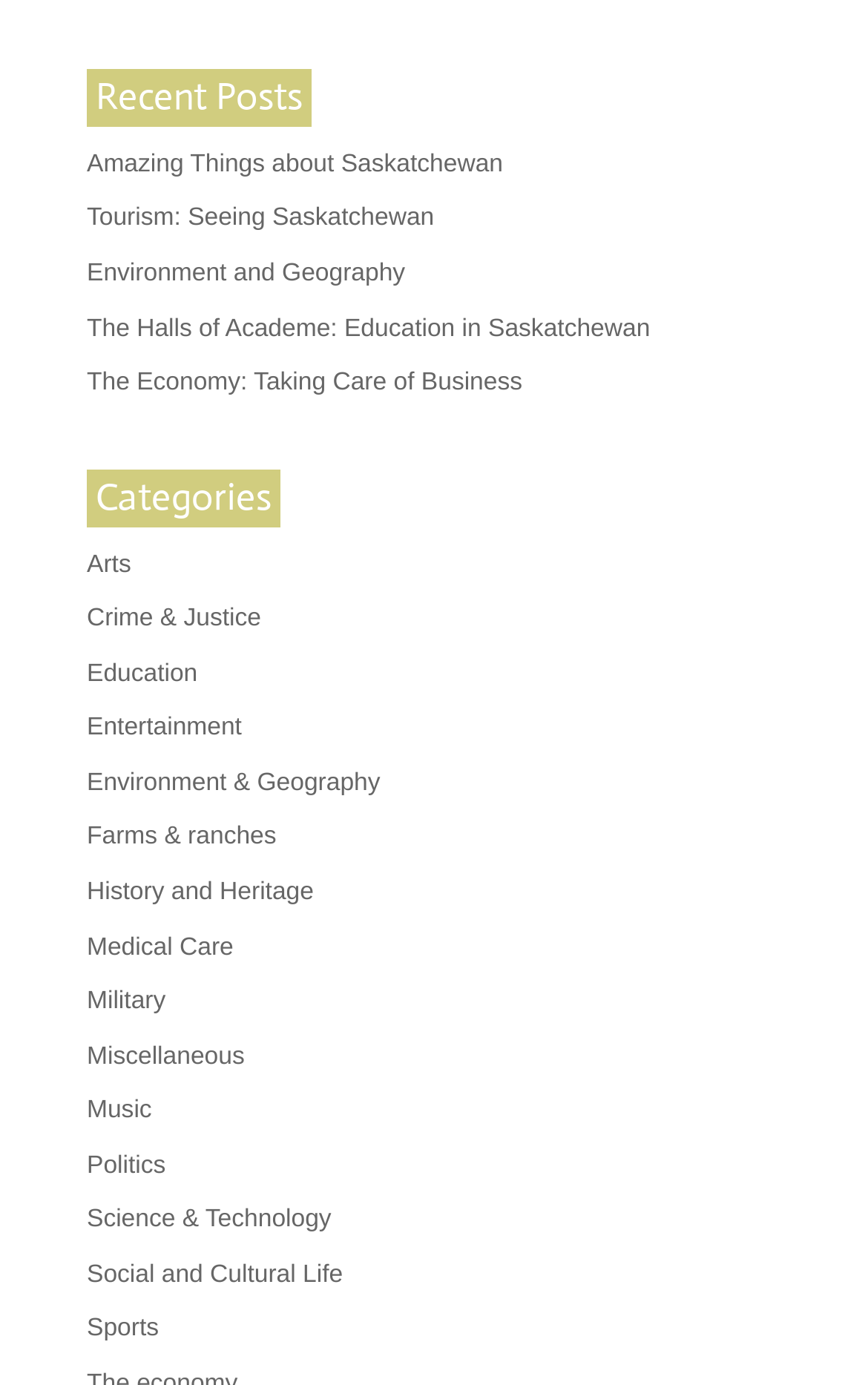Using the provided element description: "Music", identify the bounding box coordinates. The coordinates should be four floats between 0 and 1 in the order [left, top, right, bottom].

[0.1, 0.793, 0.175, 0.812]